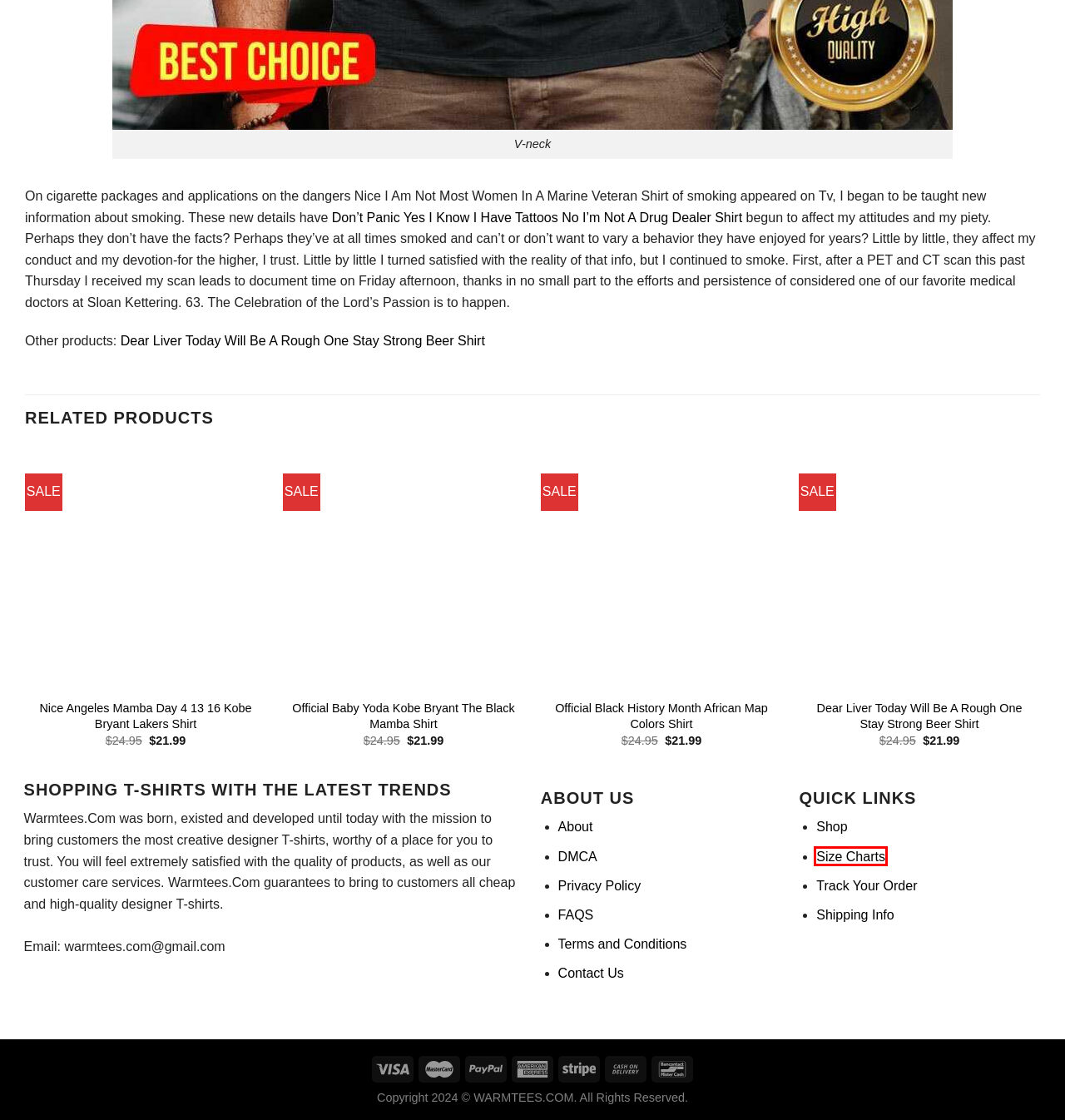Look at the screenshot of the webpage and find the element within the red bounding box. Choose the webpage description that best fits the new webpage that will appear after clicking the element. Here are the candidates:
A. Track Your Order - WarmTees
B. Shipping Info - WarmTees
C. Size Charts - WarmTees
D. FAQS - WarmTees
E. Official Bones Jon Jones UFC Shirt - WarmTees
F. Official Baby Yoda Kobe Bryant The Black Mamba Shirt - WarmTees
G. Terms And Conditions - WarmTees
H. DMCA - WarmTees

C